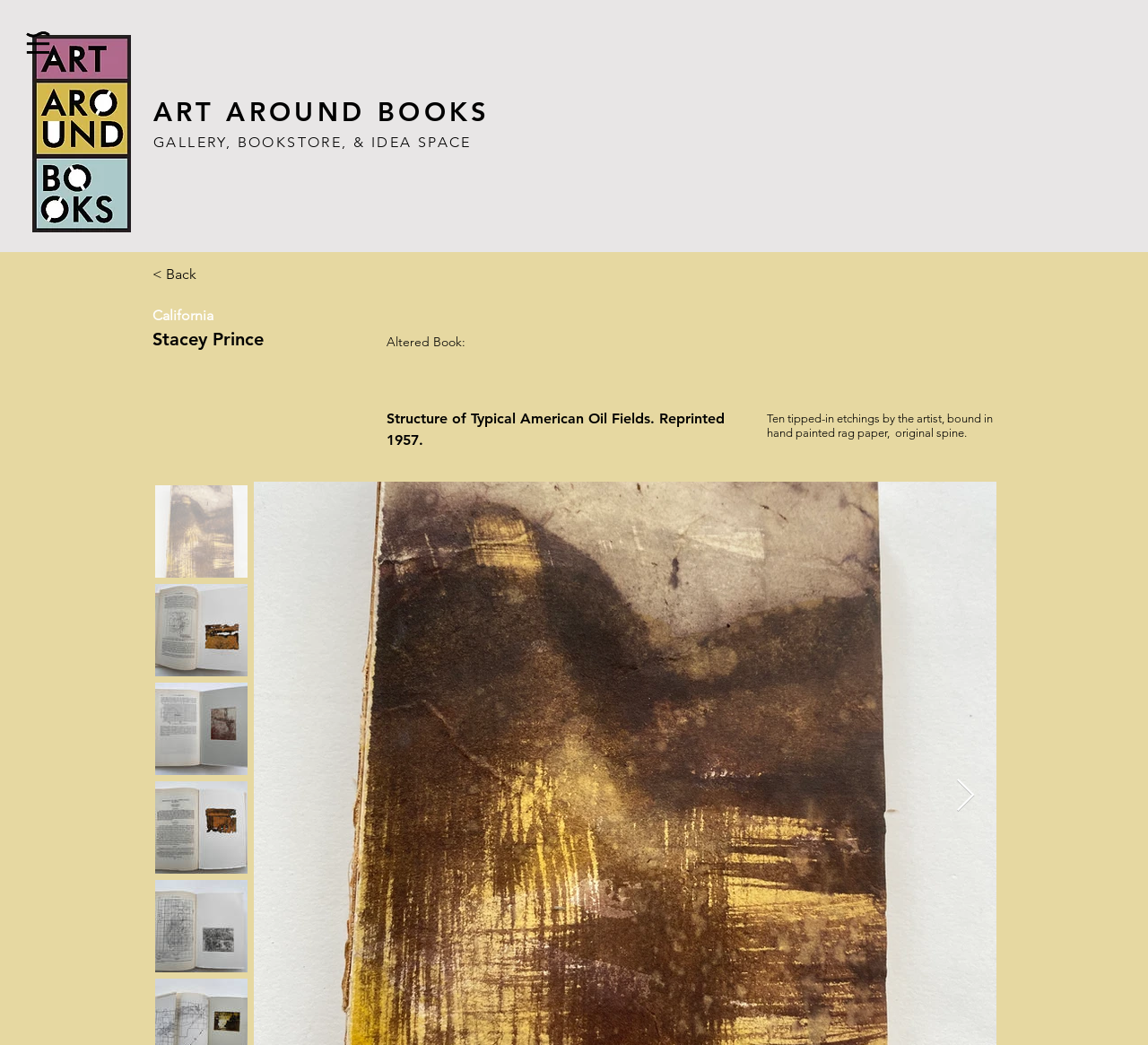What is the location of the gallery?
Please use the visual content to give a single word or phrase answer.

California